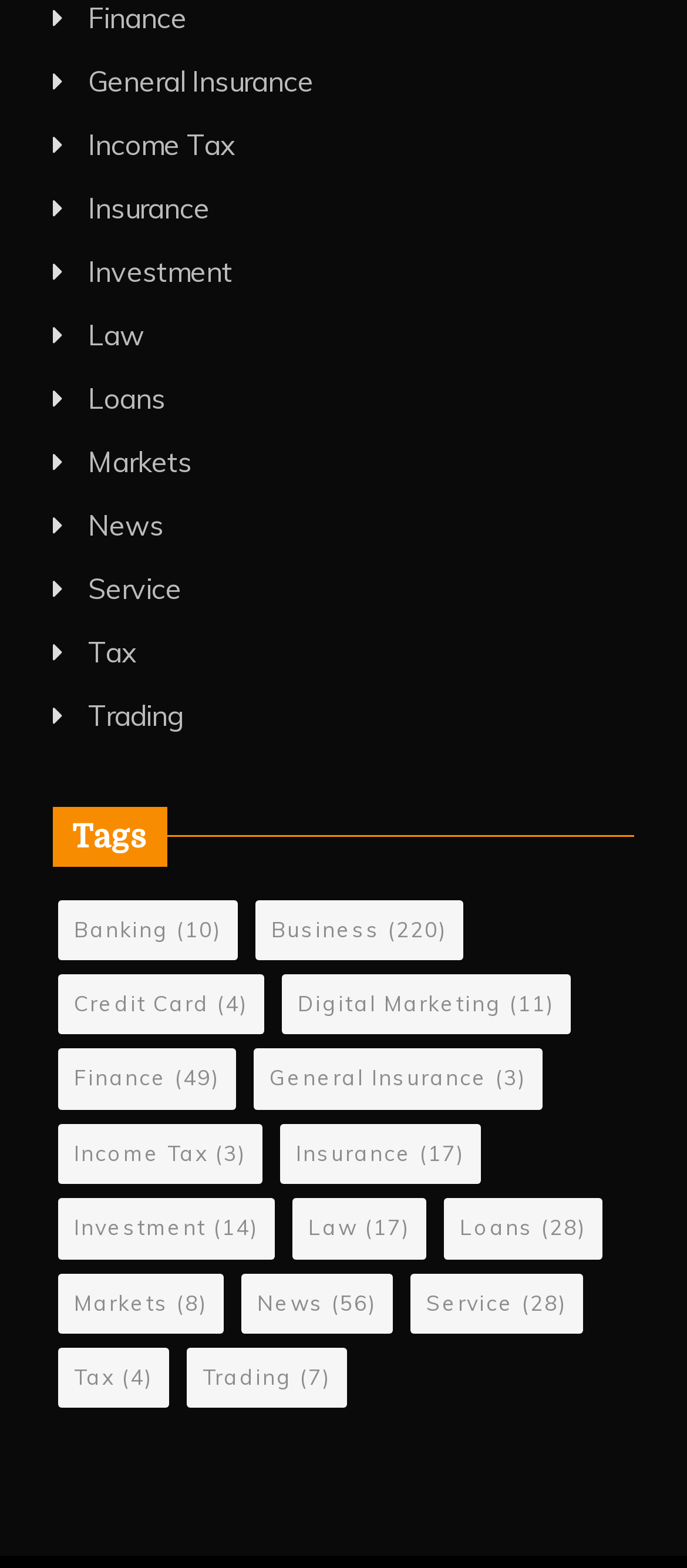Identify the bounding box for the UI element specified in this description: "Investment". The coordinates must be four float numbers between 0 and 1, formatted as [left, top, right, bottom].

[0.128, 0.161, 0.338, 0.184]